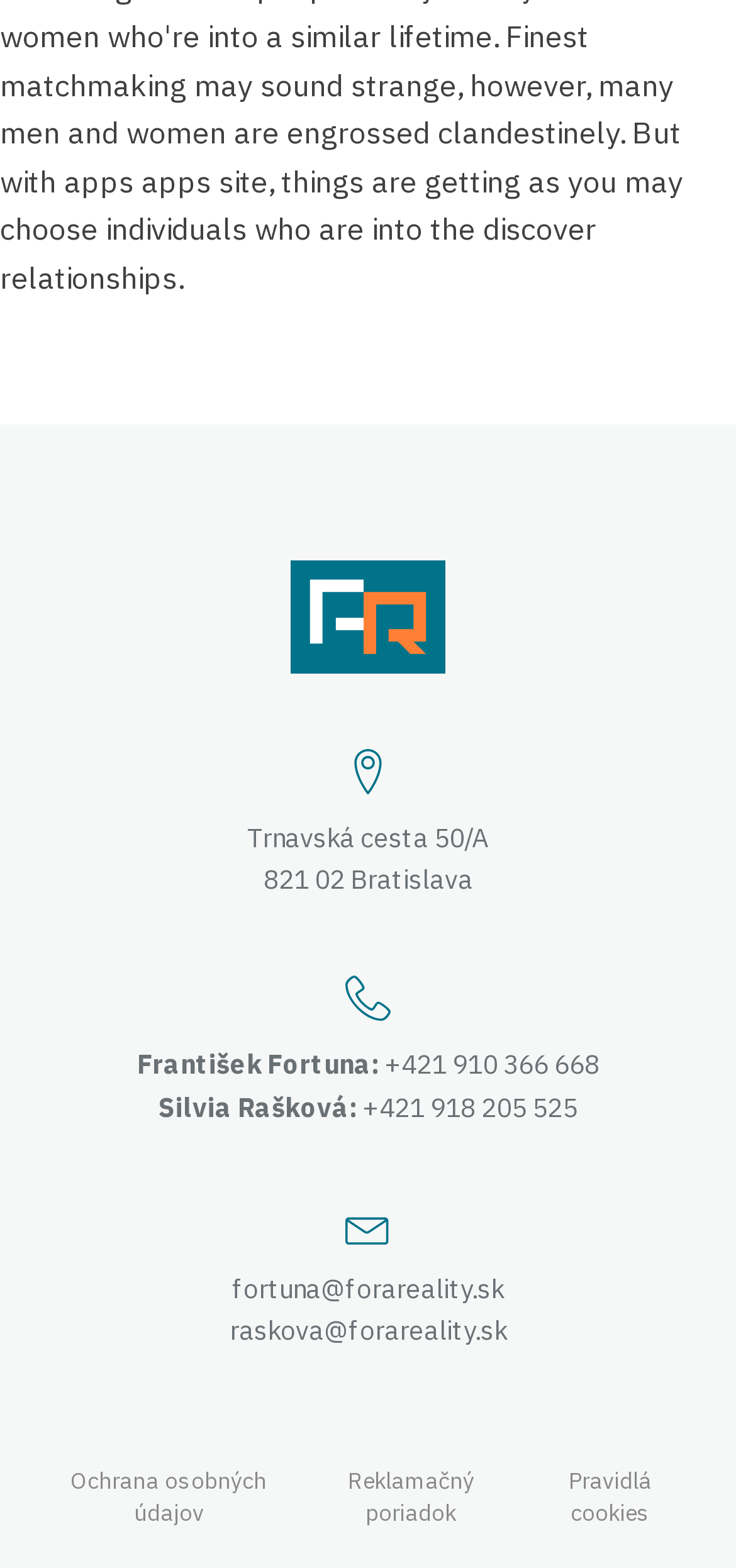How many email addresses are listed on this webpage?
Kindly offer a detailed explanation using the data available in the image.

I counted the number of link elements with email addresses, which are 'fortuna@forareality.sk' and 'raskova@forareality.sk', and found that there are 2 email addresses listed on this webpage.